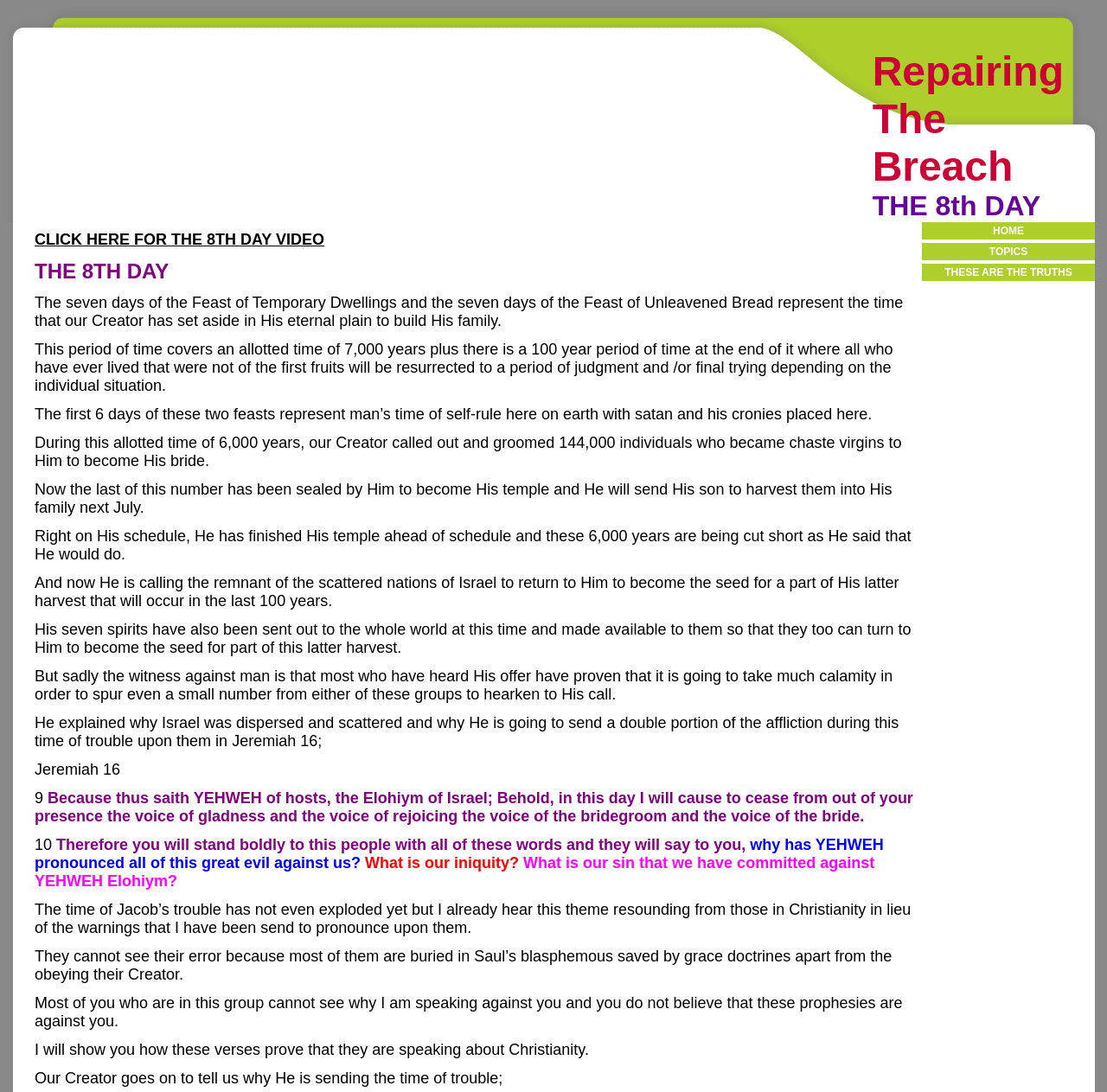What is the purpose of the table layout at the top of the webpage?
Please provide a single word or phrase as your answer based on the screenshot.

To provide navigation